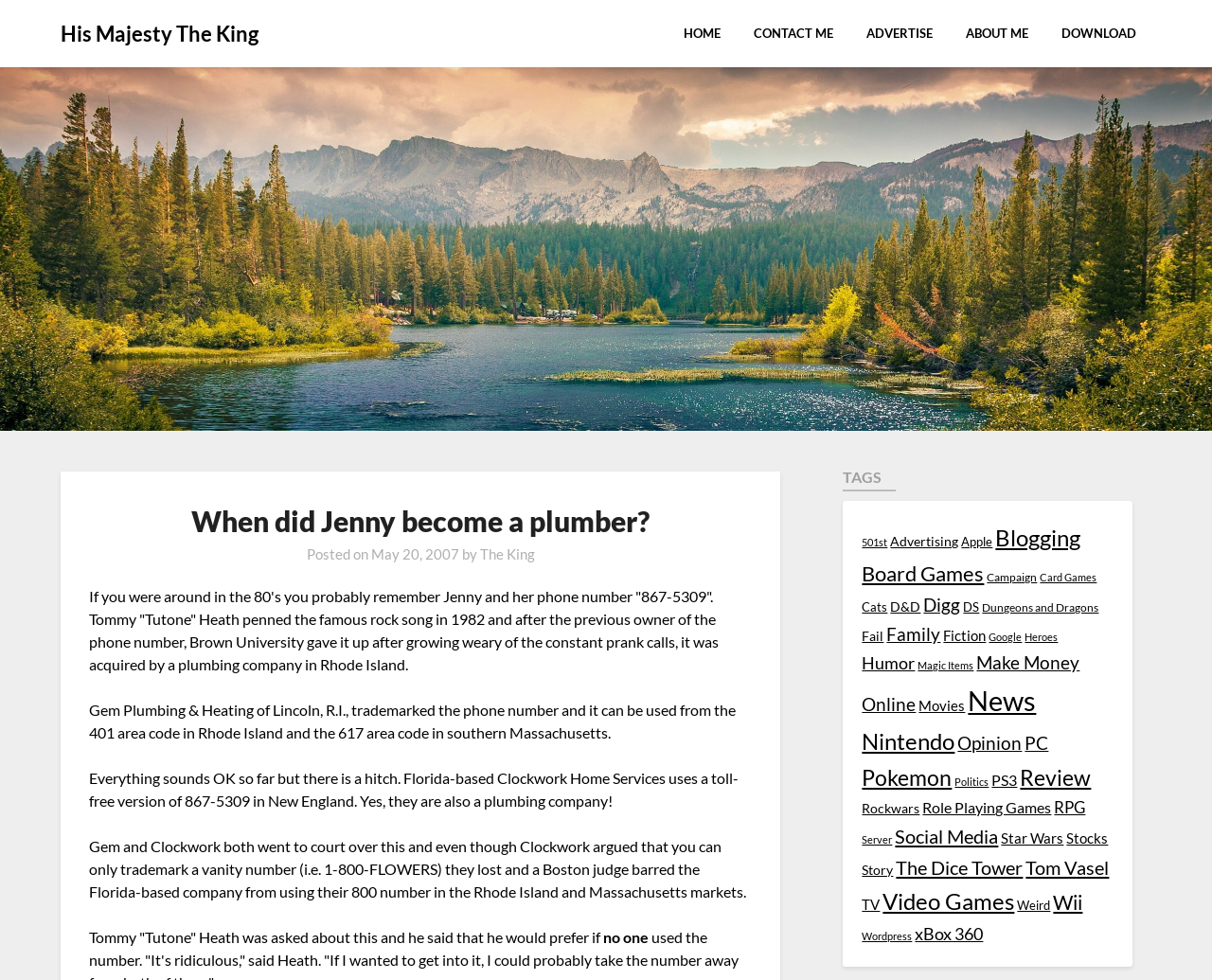How many items are tagged under 'Blogging'?
Using the image provided, answer with just one word or phrase.

95 items